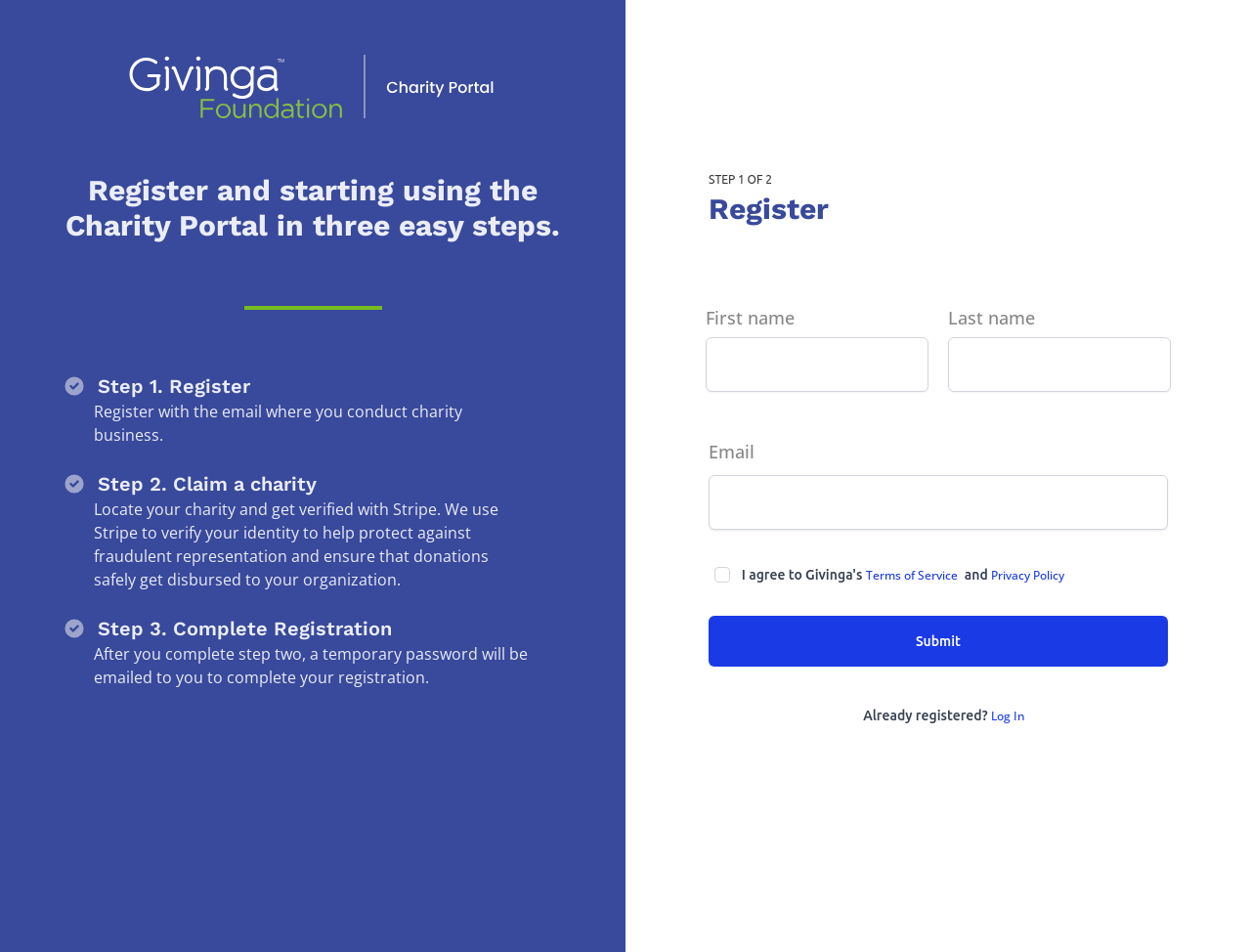How many steps are required to register and start using the Charity Portal?
Please give a well-detailed answer to the question.

The webpage indicates that there are three easy steps to register and start using the Charity Portal, which are Step 1: Register, Step 2: Claim a charity, and Step 3: Complete Registration.